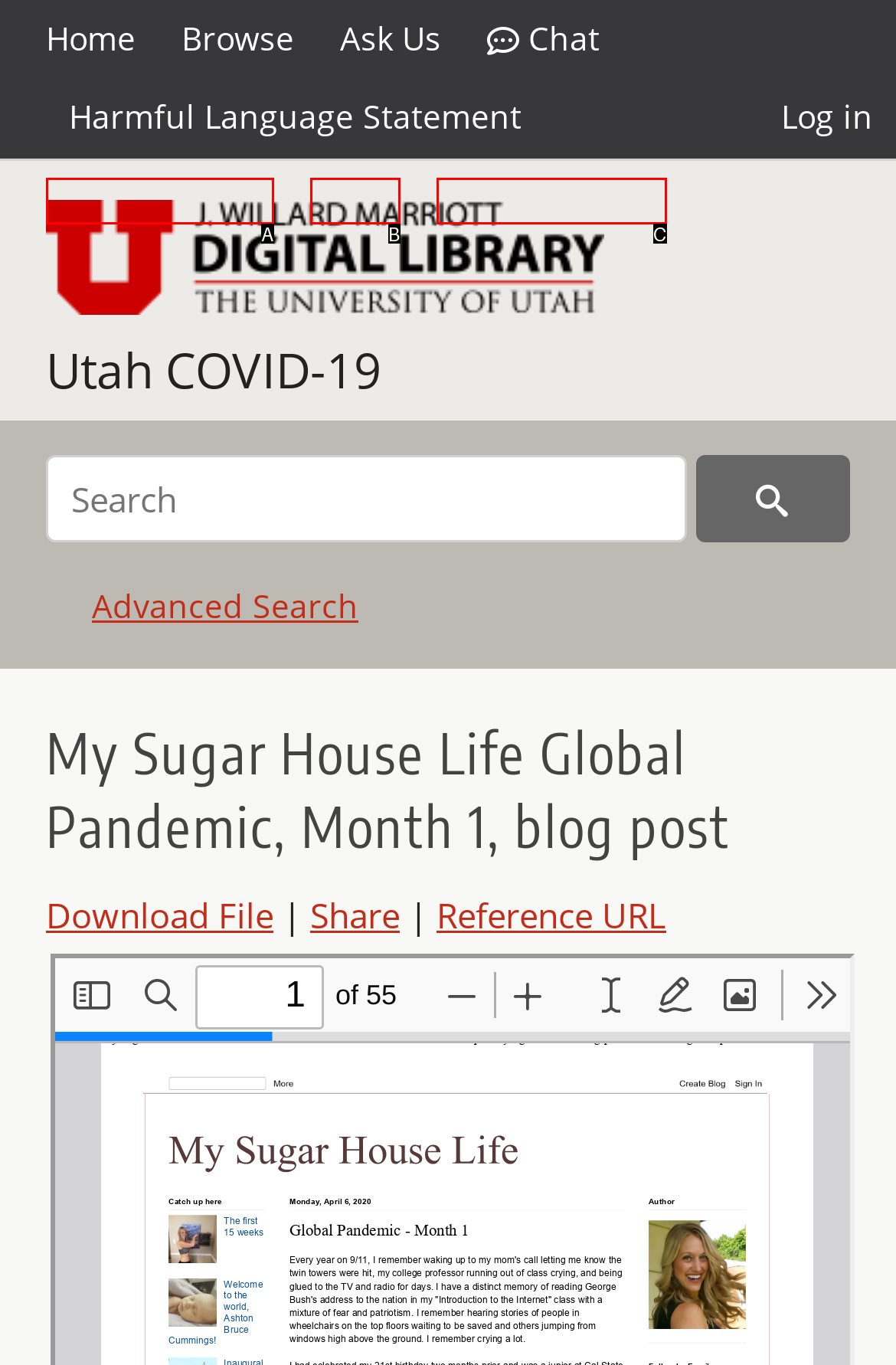With the provided description: Share, select the most suitable HTML element. Respond with the letter of the selected option.

B